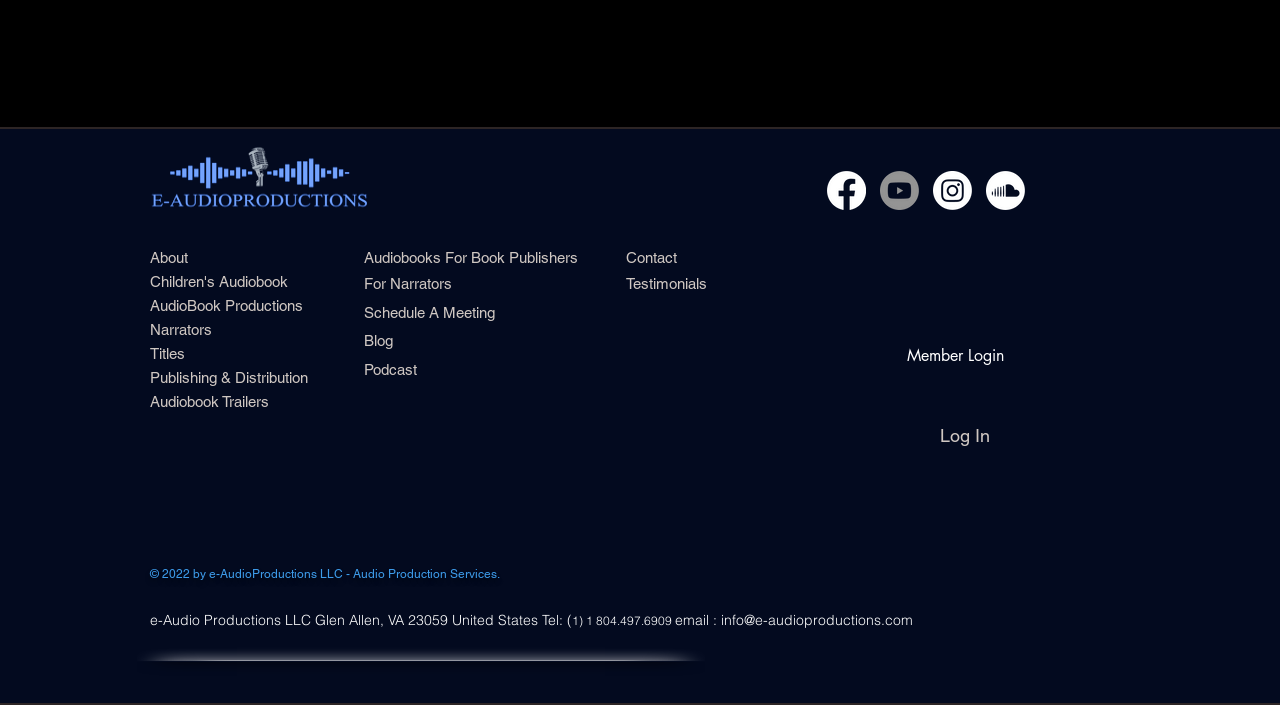Please identify the bounding box coordinates of the clickable region that I should interact with to perform the following instruction: "Contact the company". The coordinates should be expressed as four float numbers between 0 and 1, i.e., [left, top, right, bottom].

[0.489, 0.353, 0.529, 0.377]